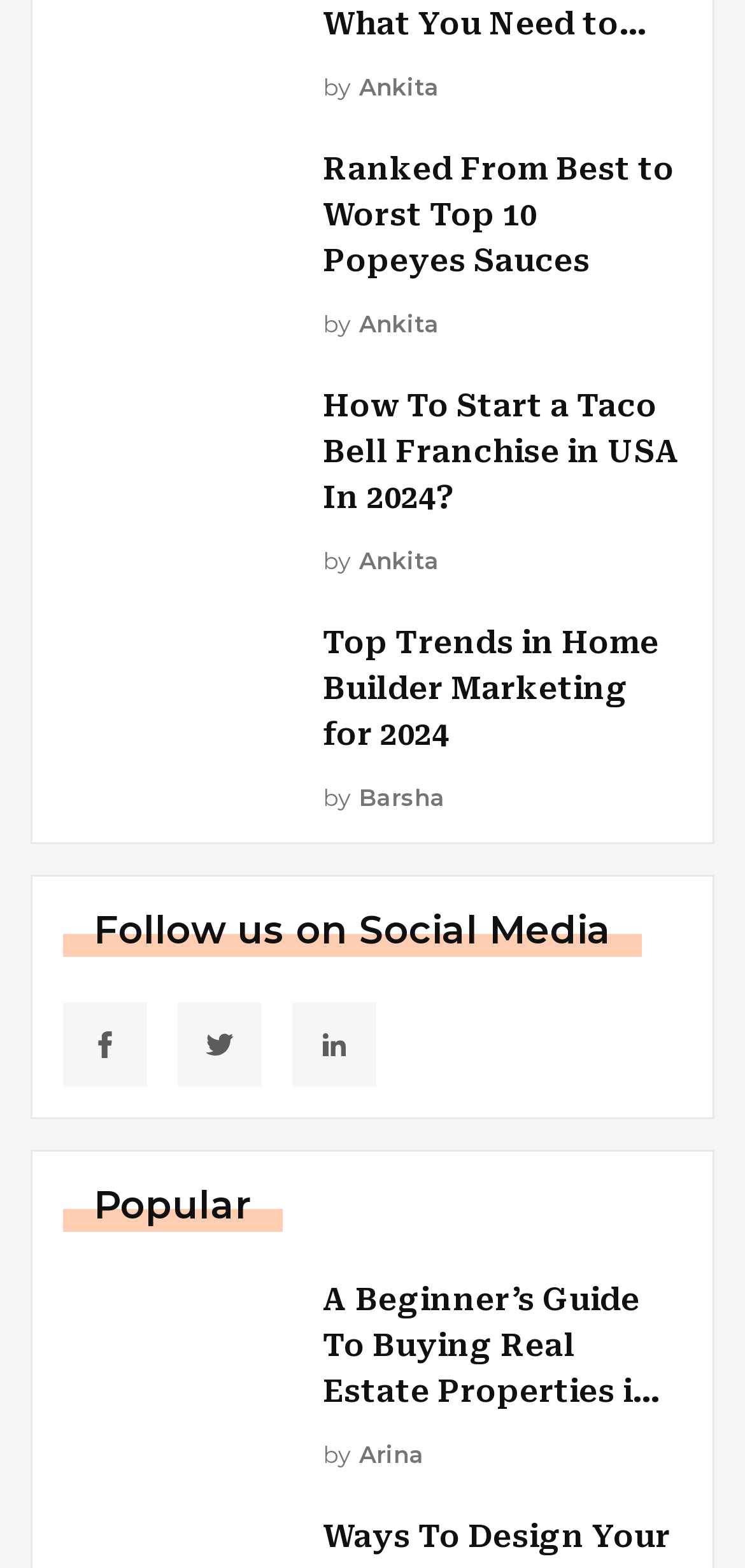Who wrote the last article?
Look at the image and respond with a one-word or short-phrase answer.

Arina